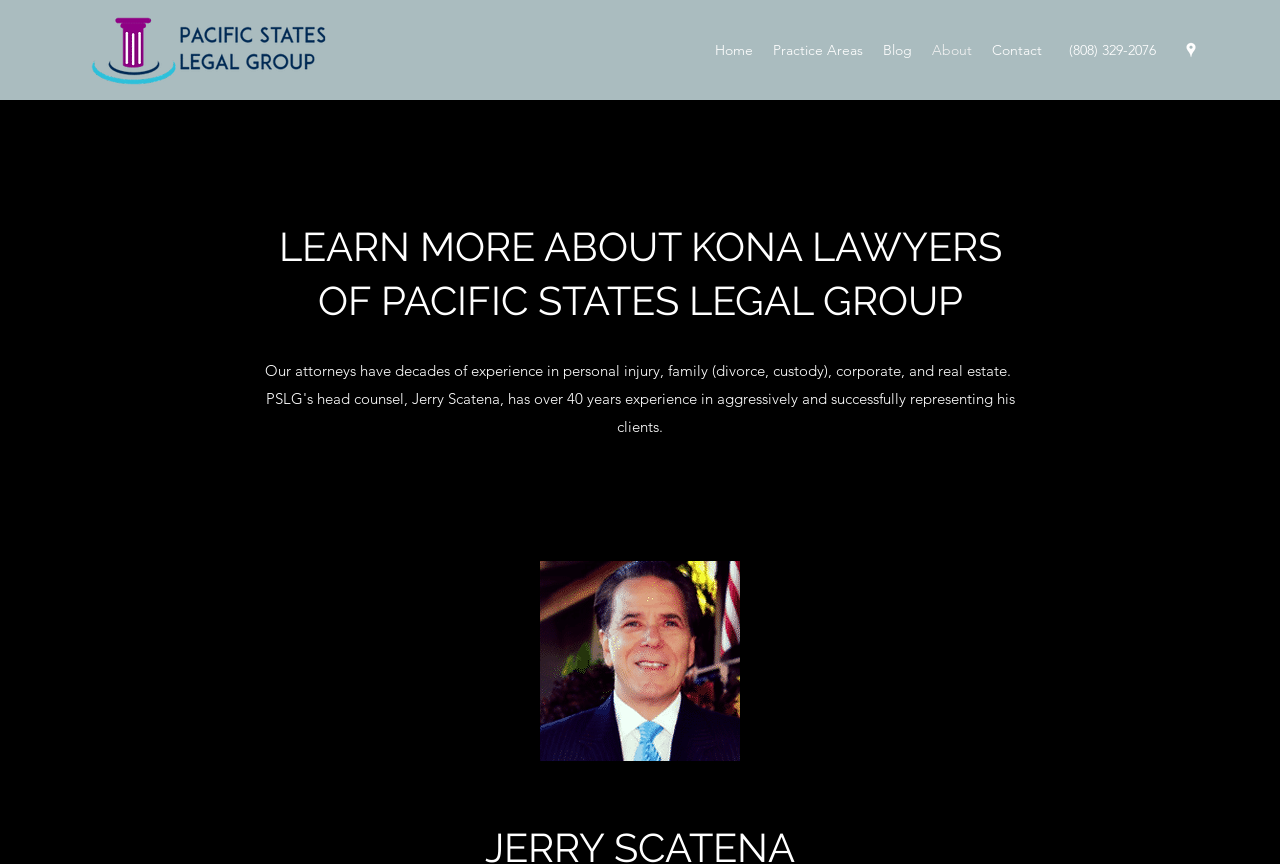What is the profession of Jerry Scatena?
Provide a one-word or short-phrase answer based on the image.

Attorney